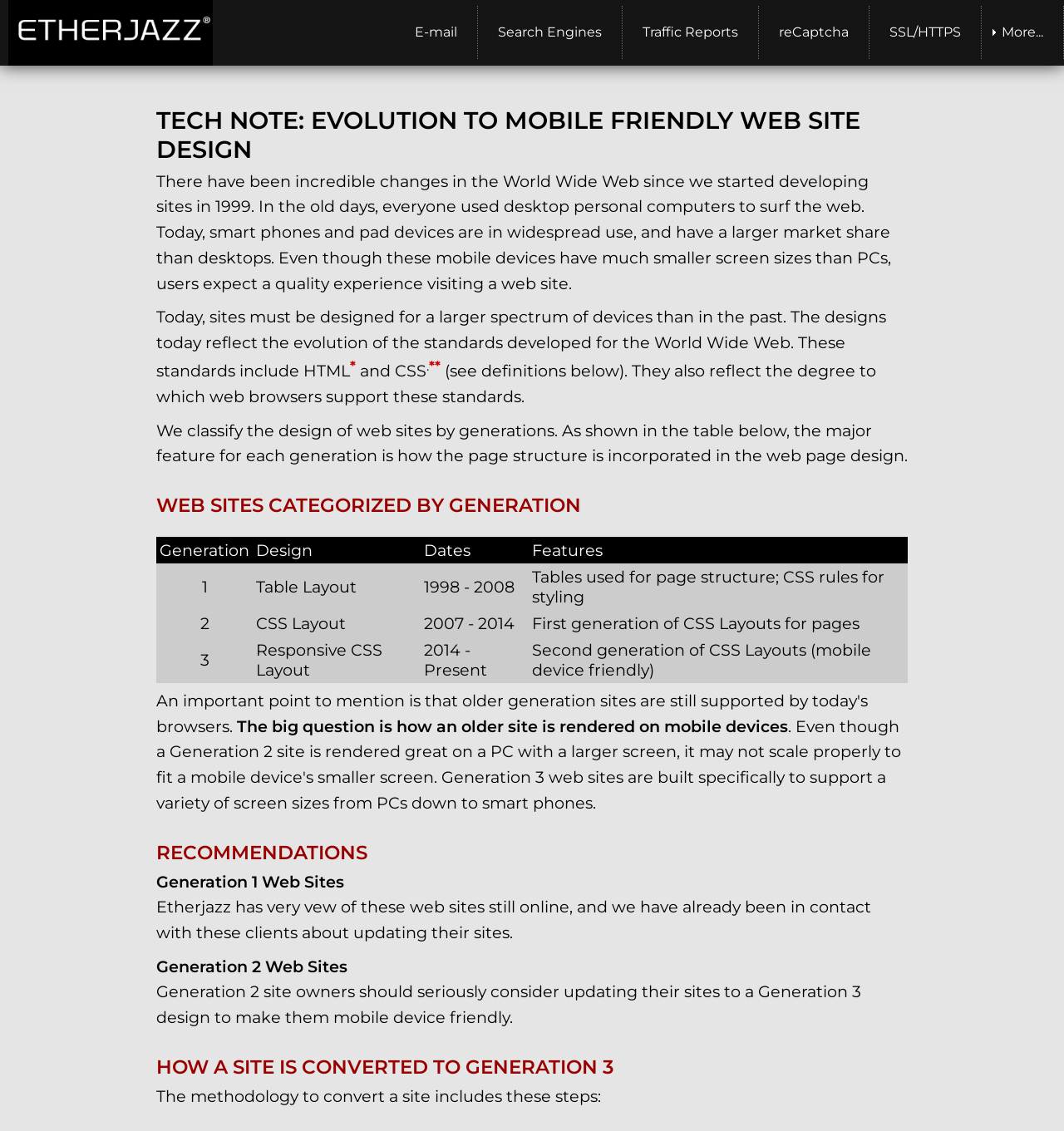What is the main topic of this tech note?
Please give a detailed answer to the question using the information shown in the image.

The main topic of this tech note is about the evolution to mobile friendly web design, which is evident from the heading 'TECH NOTE: EVOLUTION TO MOBILE FRIENDLY WEB SITE DESIGN' and the content that follows.